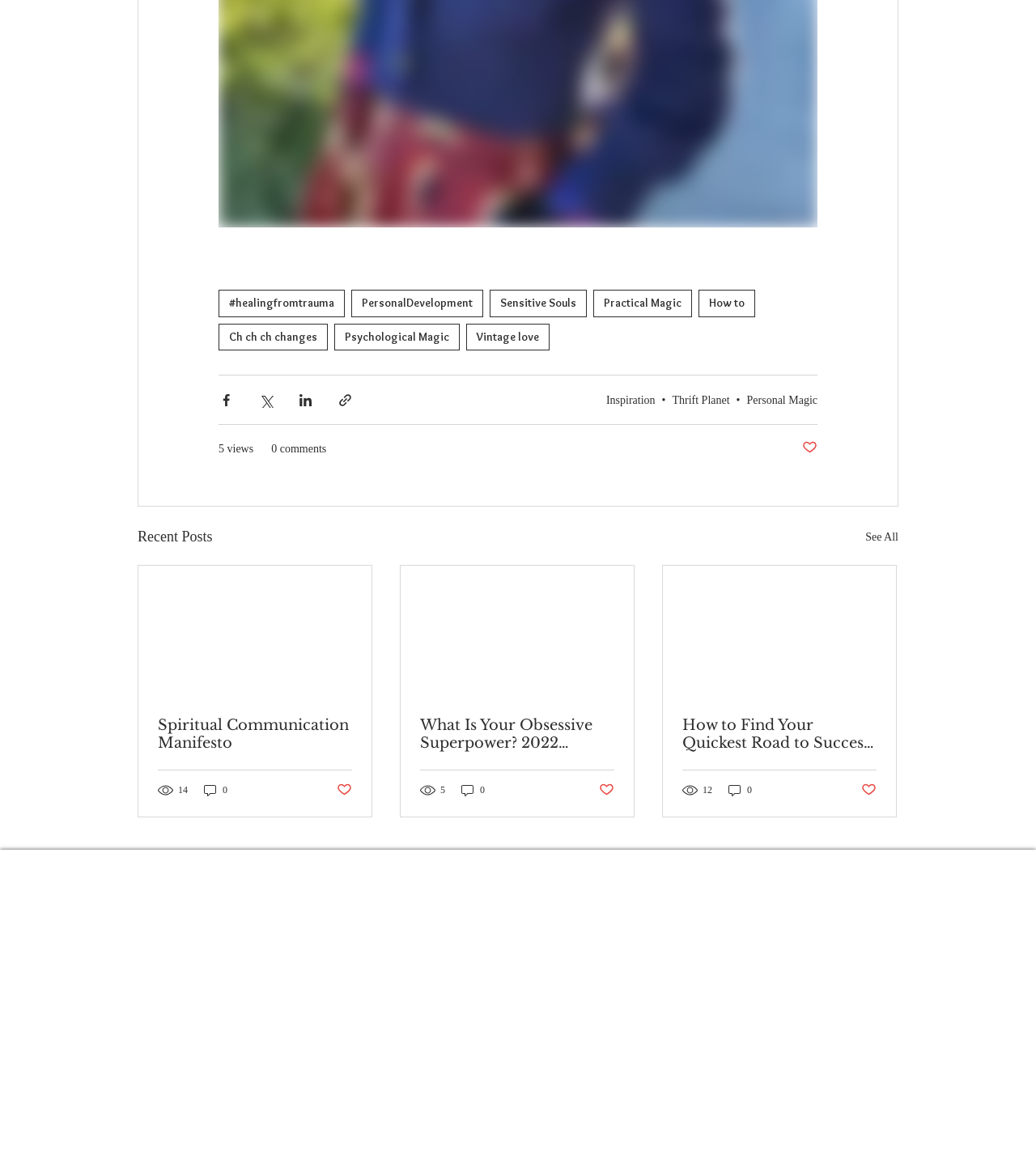Answer the question in one word or a short phrase:
What is the last link in the navigation section?

Psychological Magic